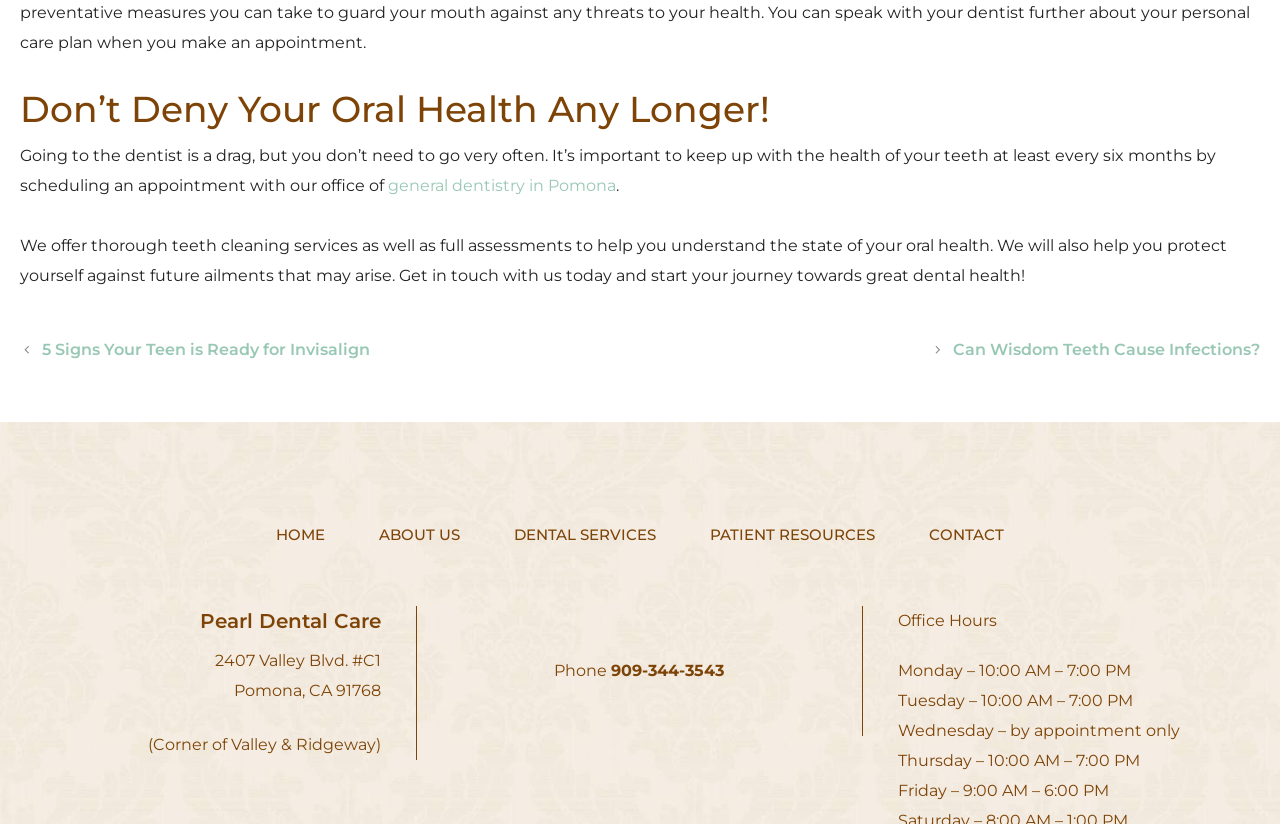What is the name of the dental care office?
From the details in the image, answer the question comprehensively.

The name of the dental care office can be found in the heading element at the bottom of the page, which reads 'Pearl Dental Care'.